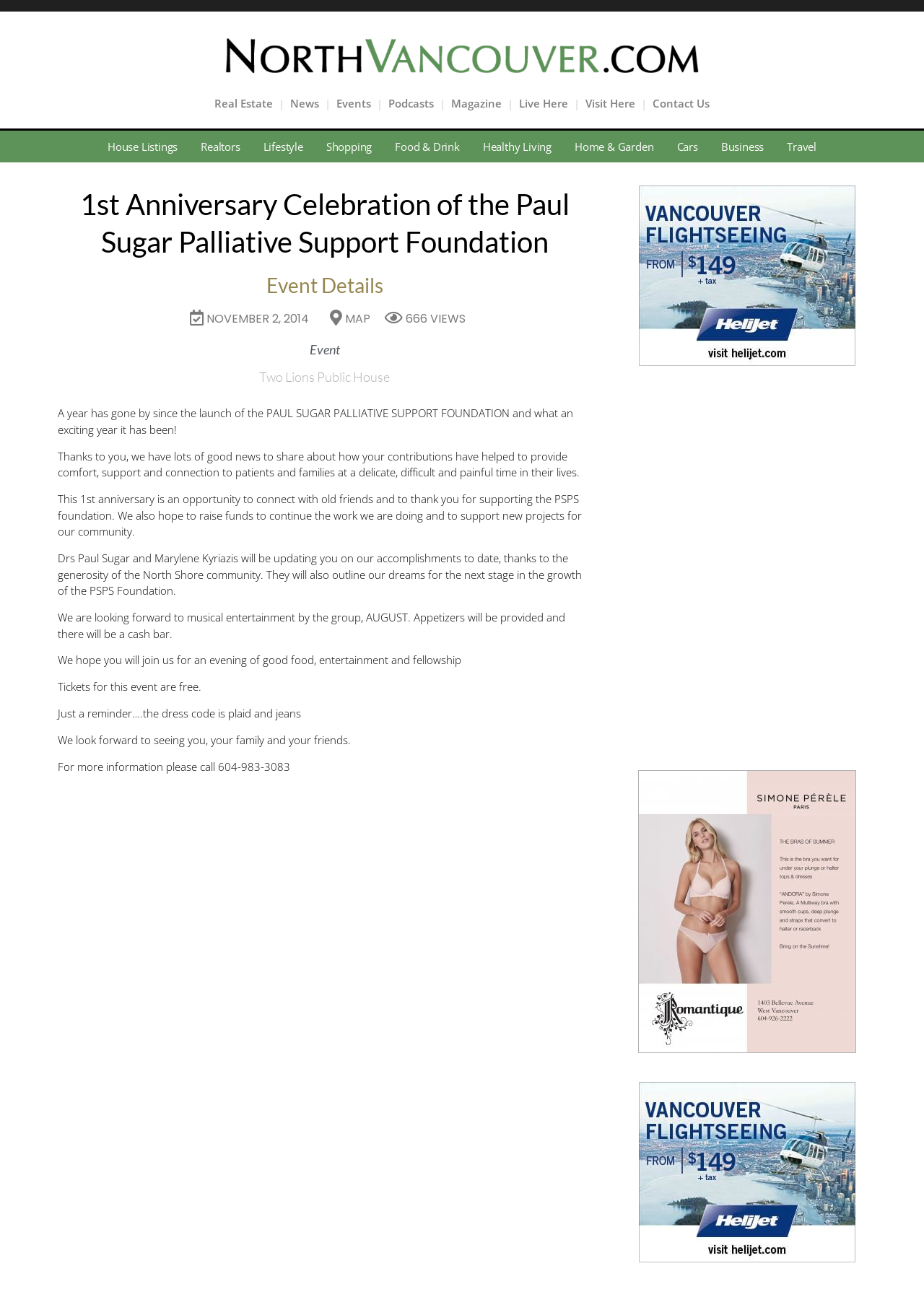Could you provide the bounding box coordinates for the portion of the screen to click to complete this instruction: "Learn more about the Paul Sugar Palliative Support Foundation"?

[0.062, 0.314, 0.62, 0.338]